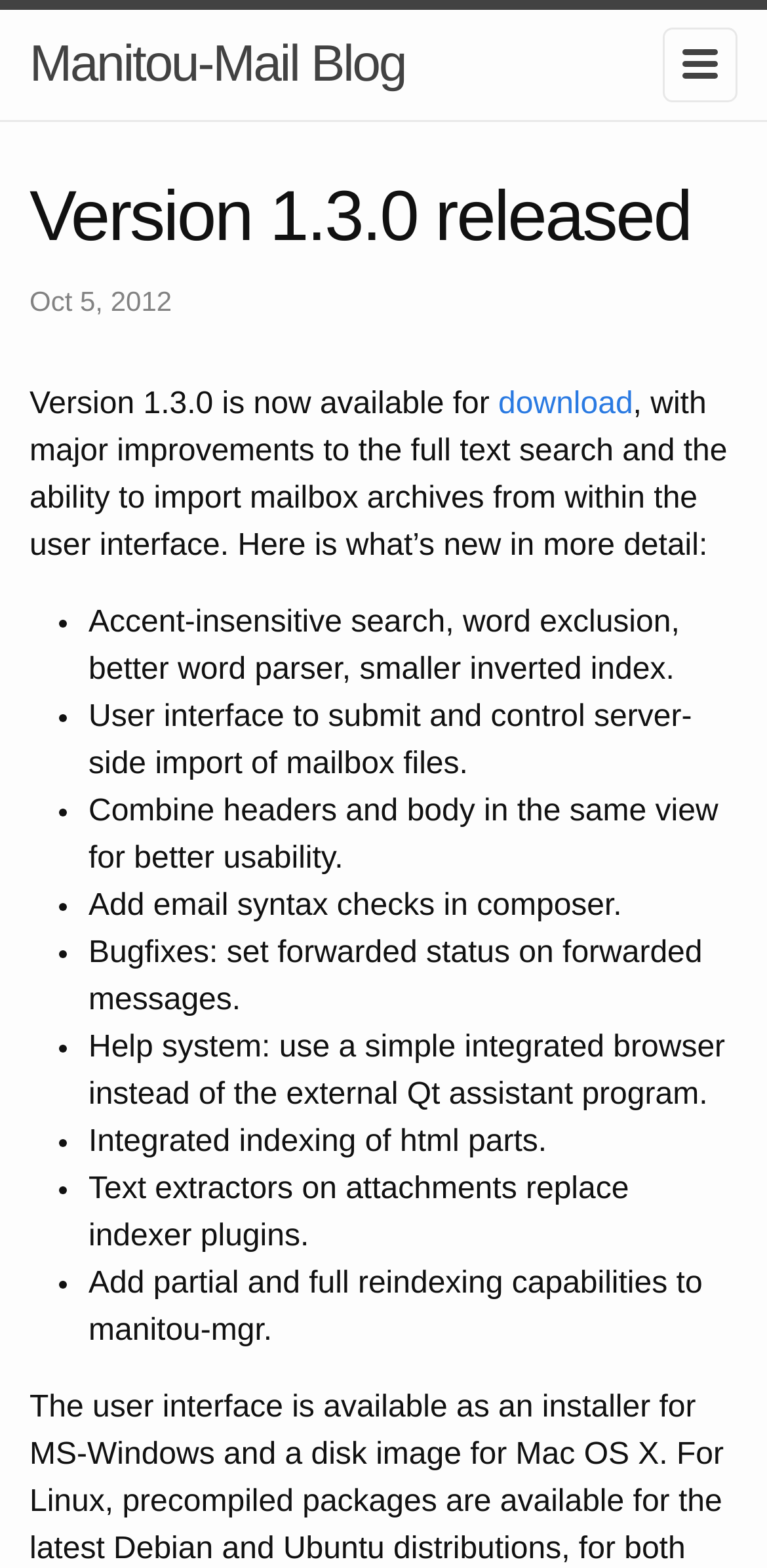What is the main improvement in the full text search?
Provide an in-depth and detailed explanation in response to the question.

The question can be answered by looking at the list of improvements in the full text search, which includes accent-insensitive search, word exclusion, better word parser, and smaller inverted index. Accent-insensitive search is one of the main improvements mentioned.